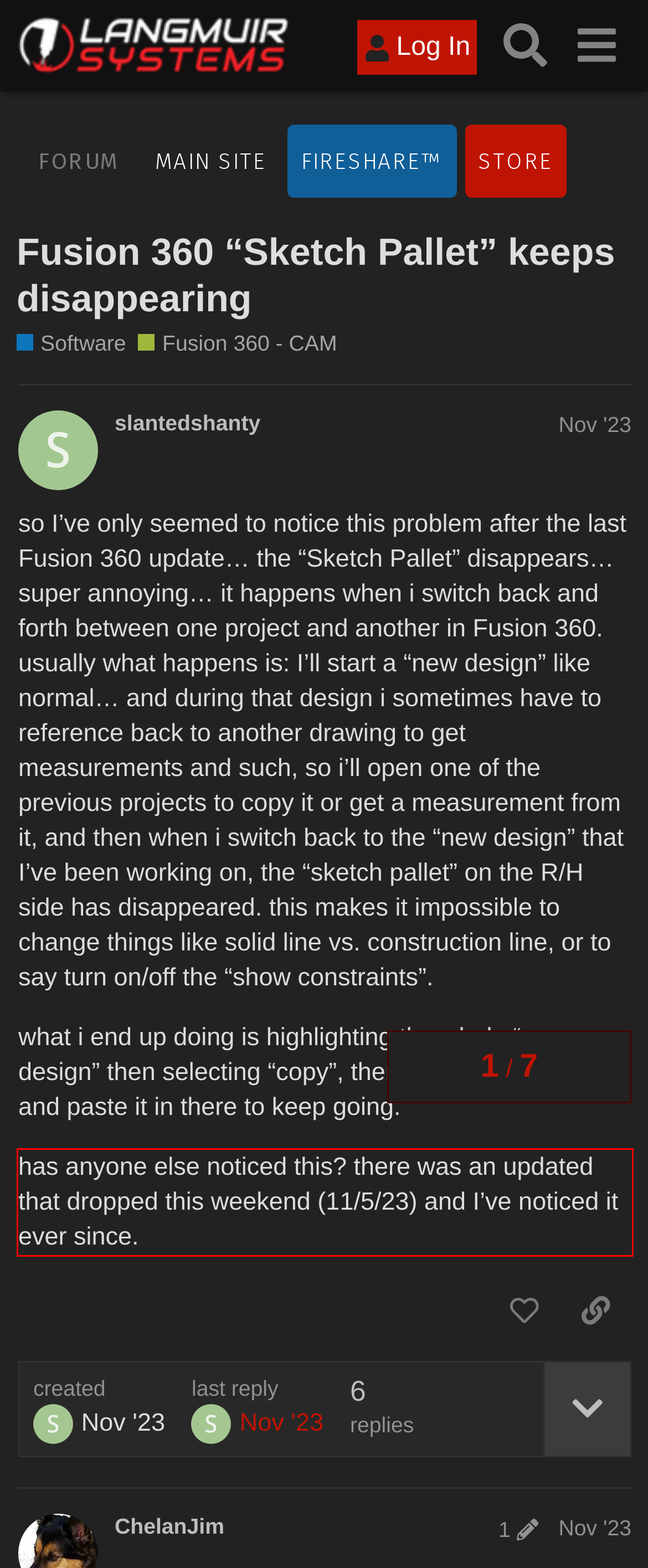You are provided with a screenshot of a webpage featuring a red rectangle bounding box. Extract the text content within this red bounding box using OCR.

has anyone else noticed this? there was an updated that dropped this weekend (11/5/23) and I’ve noticed it ever since.